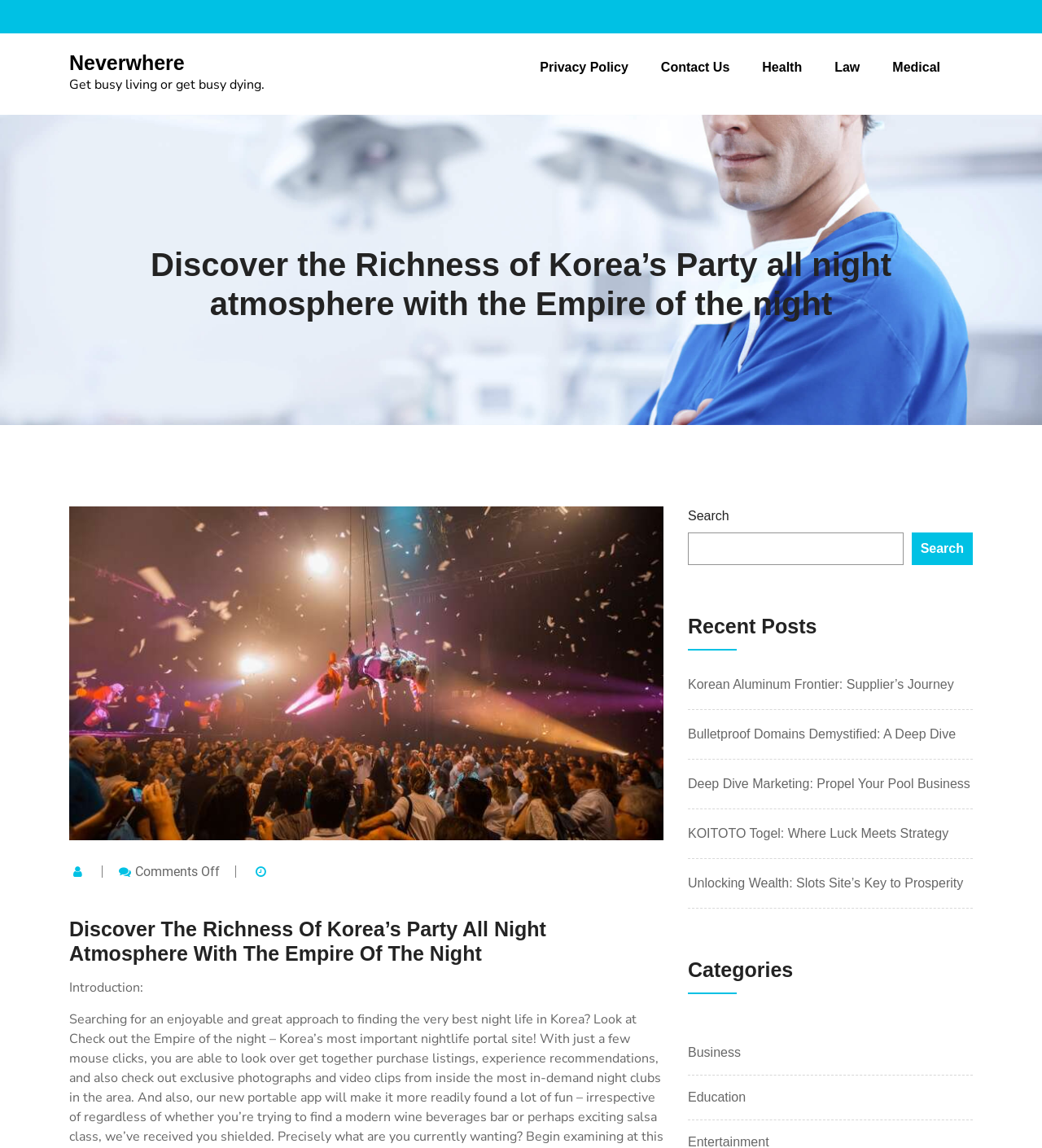Can you give a detailed response to the following question using the information from the image? How many links are in the footer?

I counted the links in the footer section, which are 'Privacy Policy', 'Contact Us', 'Health', 'Law', and 'Medical', and found that there are 5 links in total.